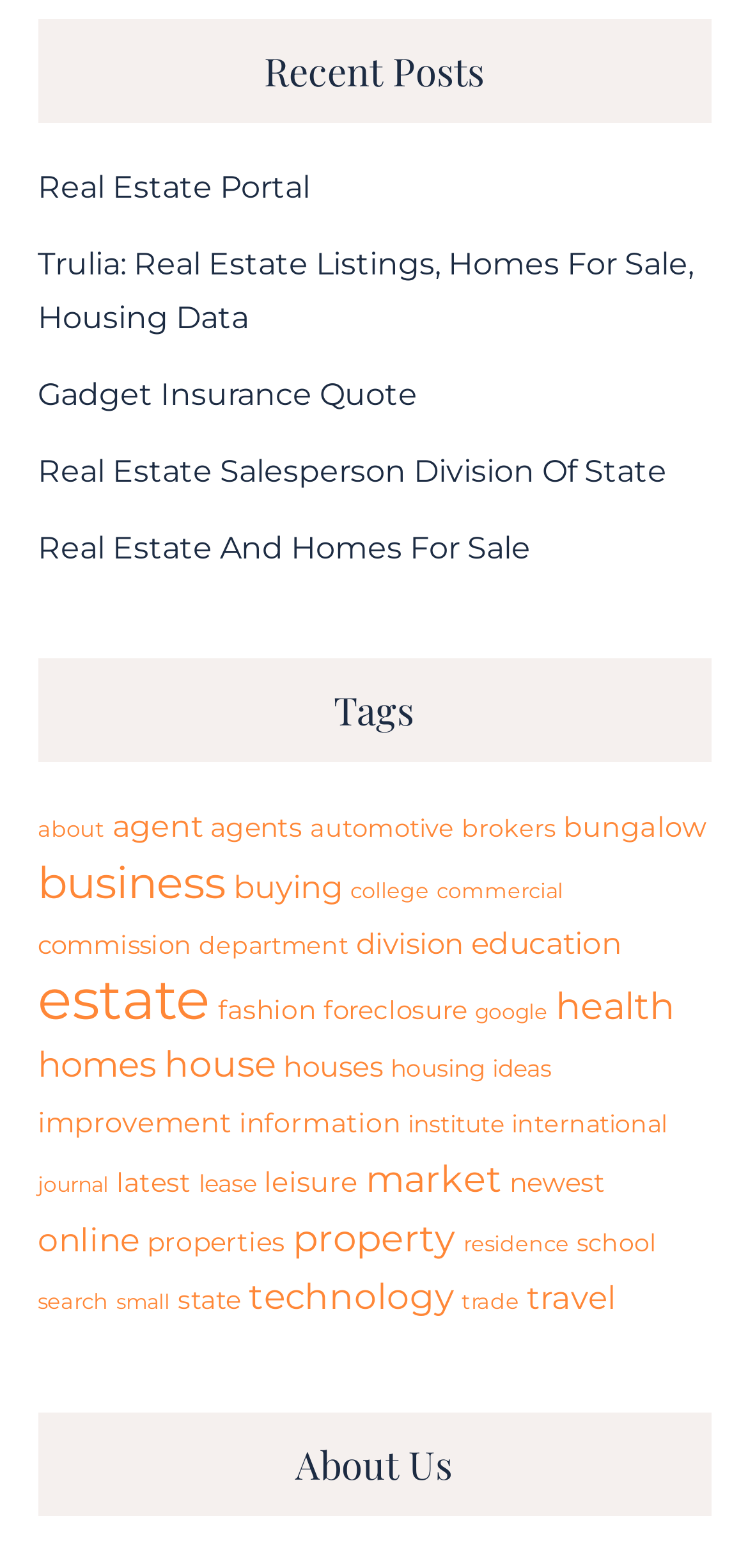Identify the bounding box coordinates of the clickable region necessary to fulfill the following instruction: "Click on 'Real Estate Portal'". The bounding box coordinates should be four float numbers between 0 and 1, i.e., [left, top, right, bottom].

[0.05, 0.108, 0.414, 0.131]